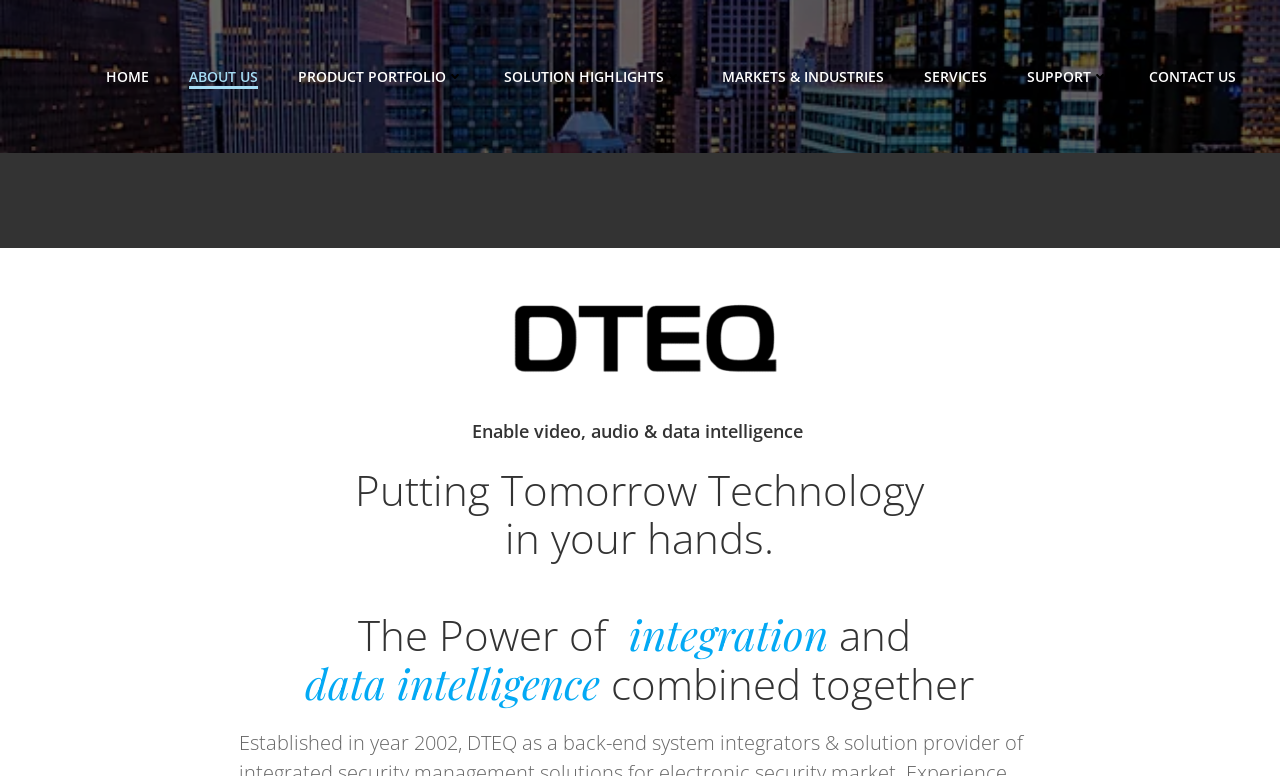What is the company name?
Please interpret the details in the image and answer the question thoroughly.

The company name is mentioned in the webpage, although not explicitly stated, it can be inferred from the context and the description provided.